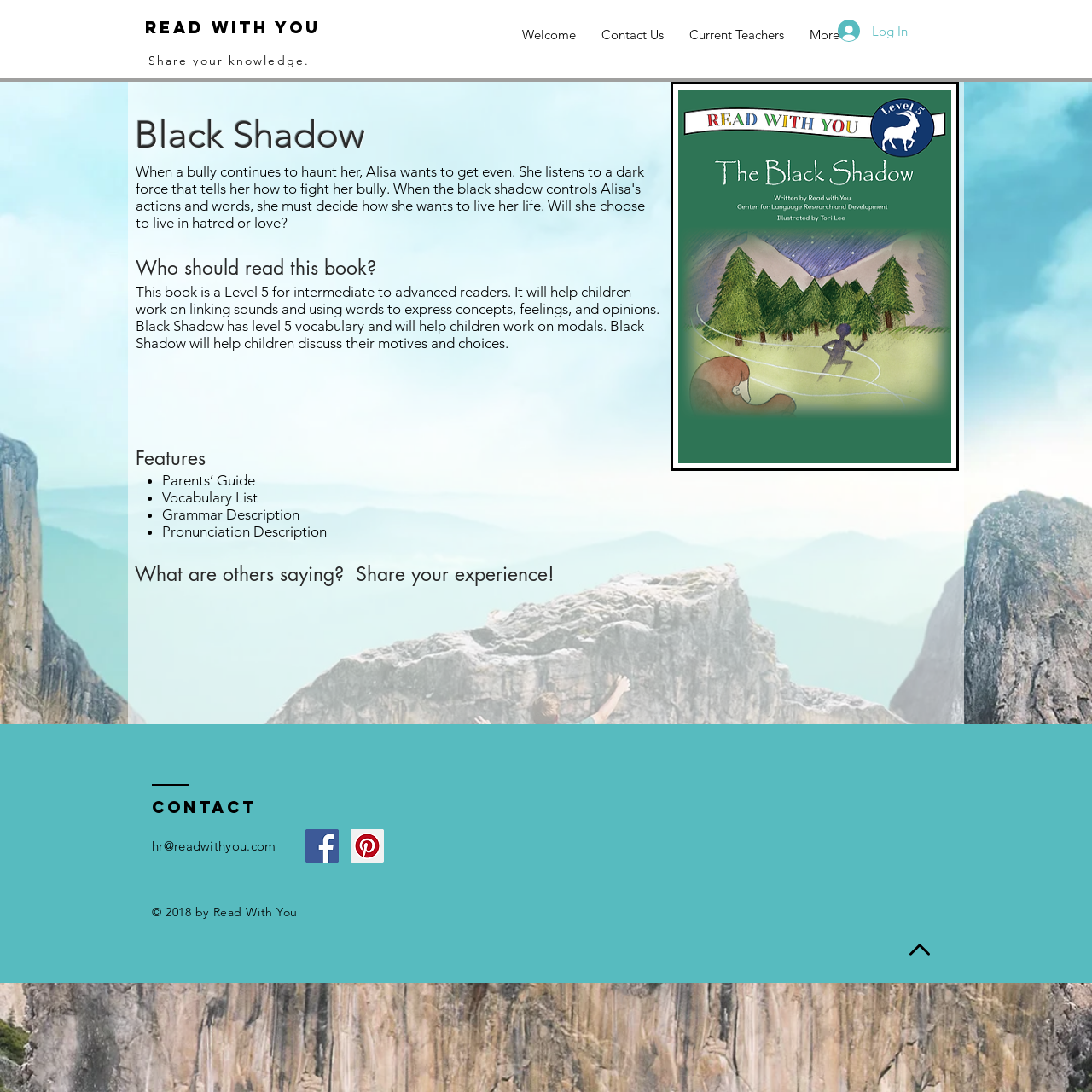Please respond to the question with a concise word or phrase:
How many social media icons are in the 'Social Bar'?

2